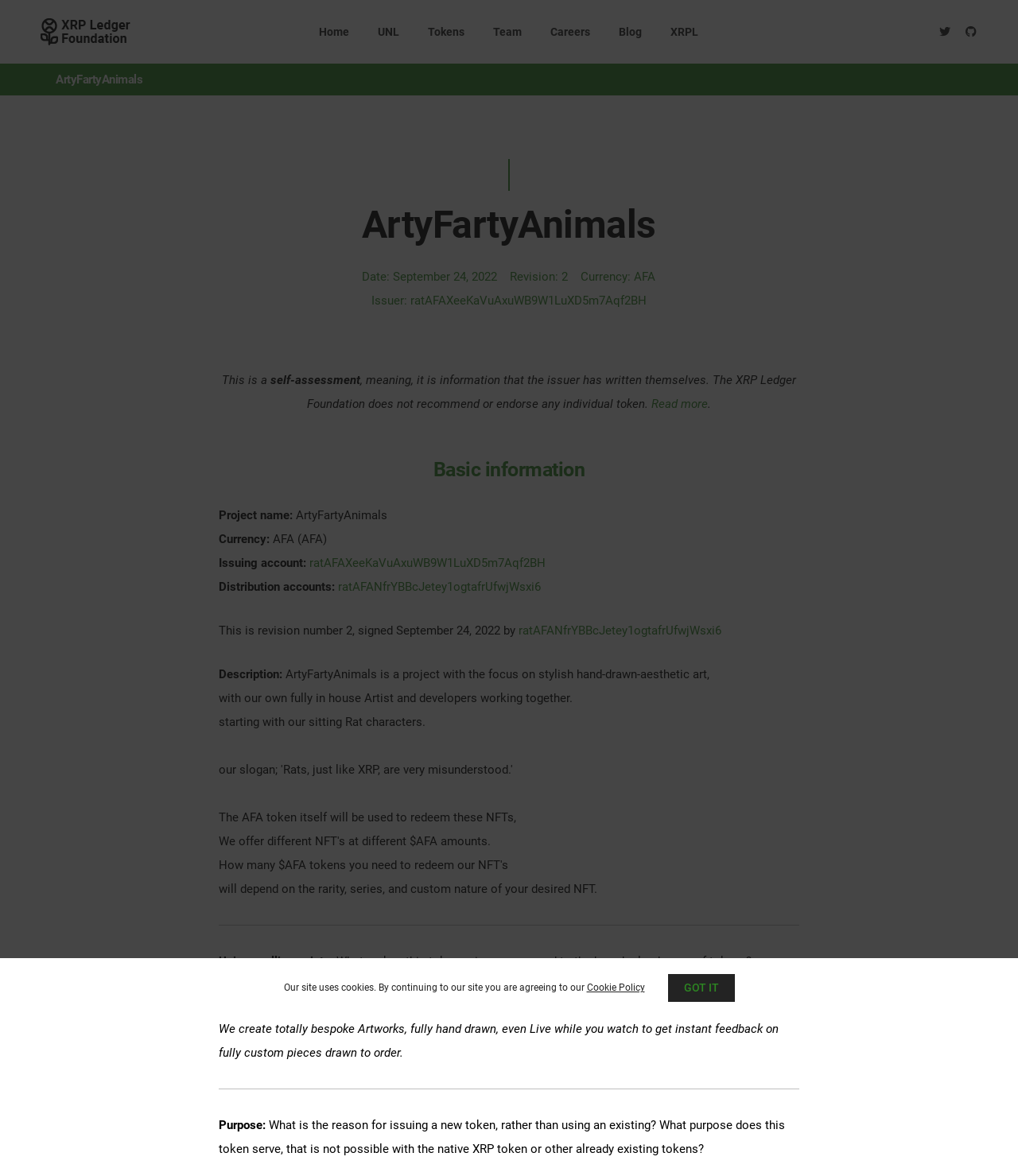Identify the bounding box coordinates of the region that needs to be clicked to carry out this instruction: "Check the issuer's account". Provide these coordinates as four float numbers ranging from 0 to 1, i.e., [left, top, right, bottom].

[0.304, 0.472, 0.536, 0.485]